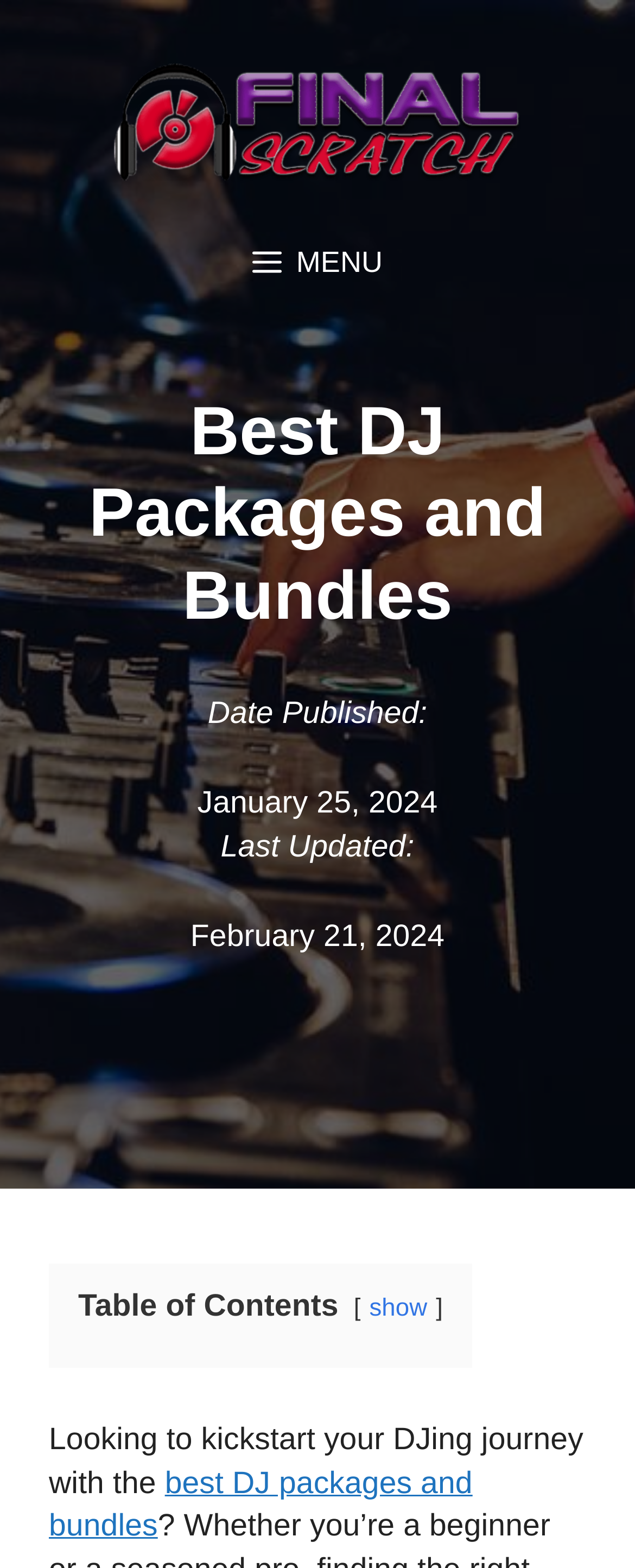Identify and extract the heading text of the webpage.

Best DJ Packages and Bundles